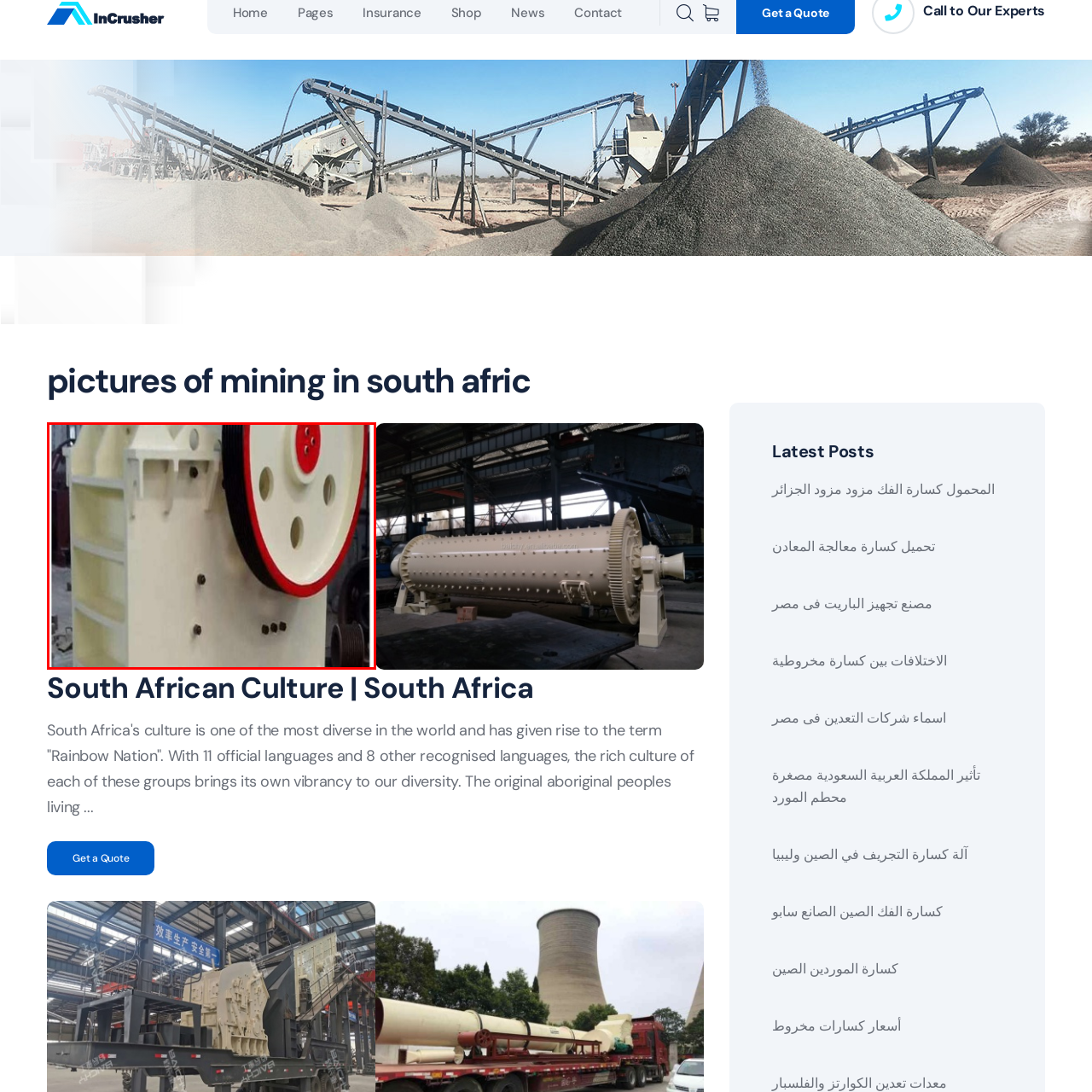Analyze the picture enclosed by the red bounding box and provide a single-word or phrase answer to this question:
What is the color of the machine's body?

Light color